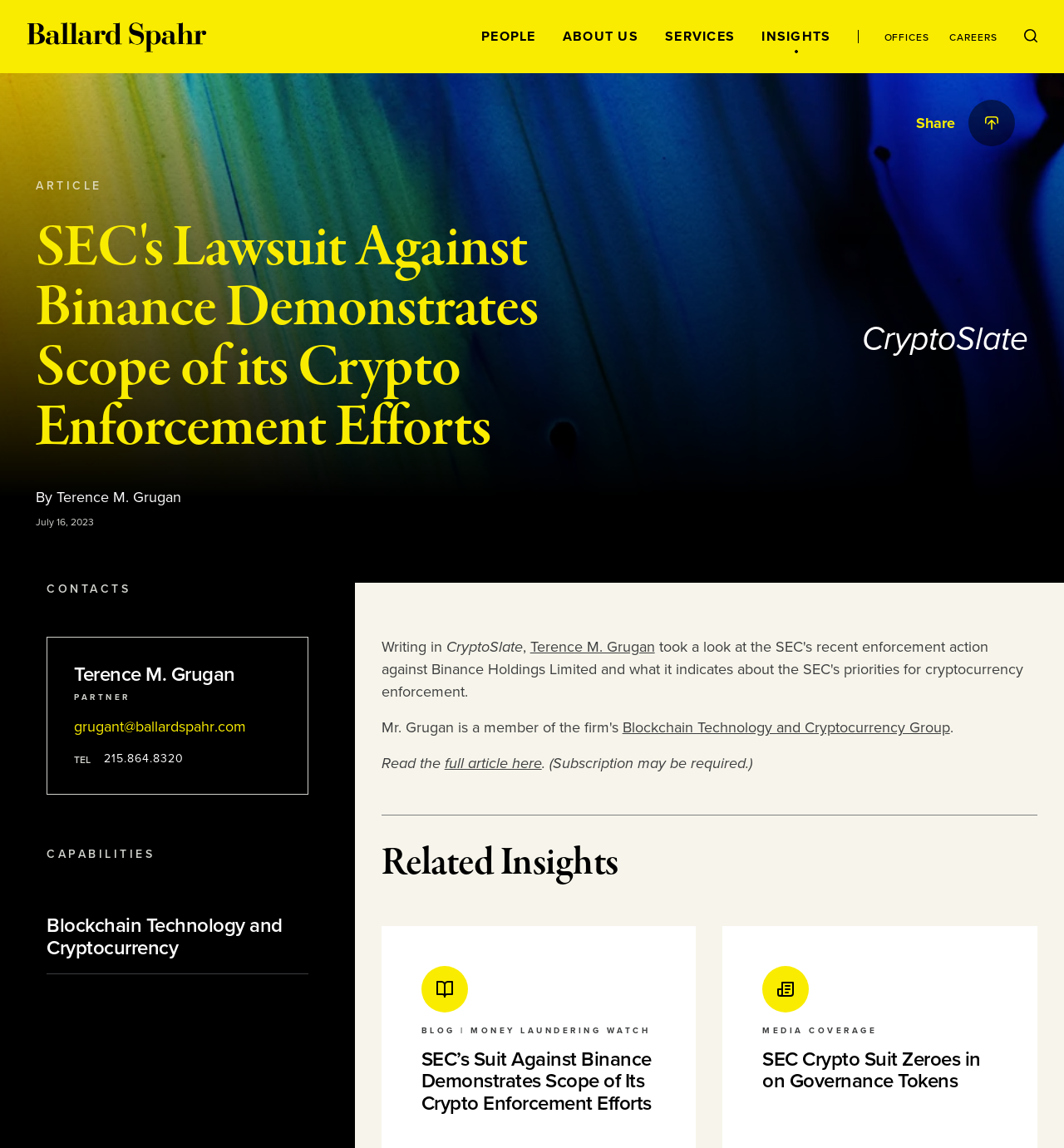Who wrote the article?
Refer to the image and provide a concise answer in one word or phrase.

Terence M. Grugan